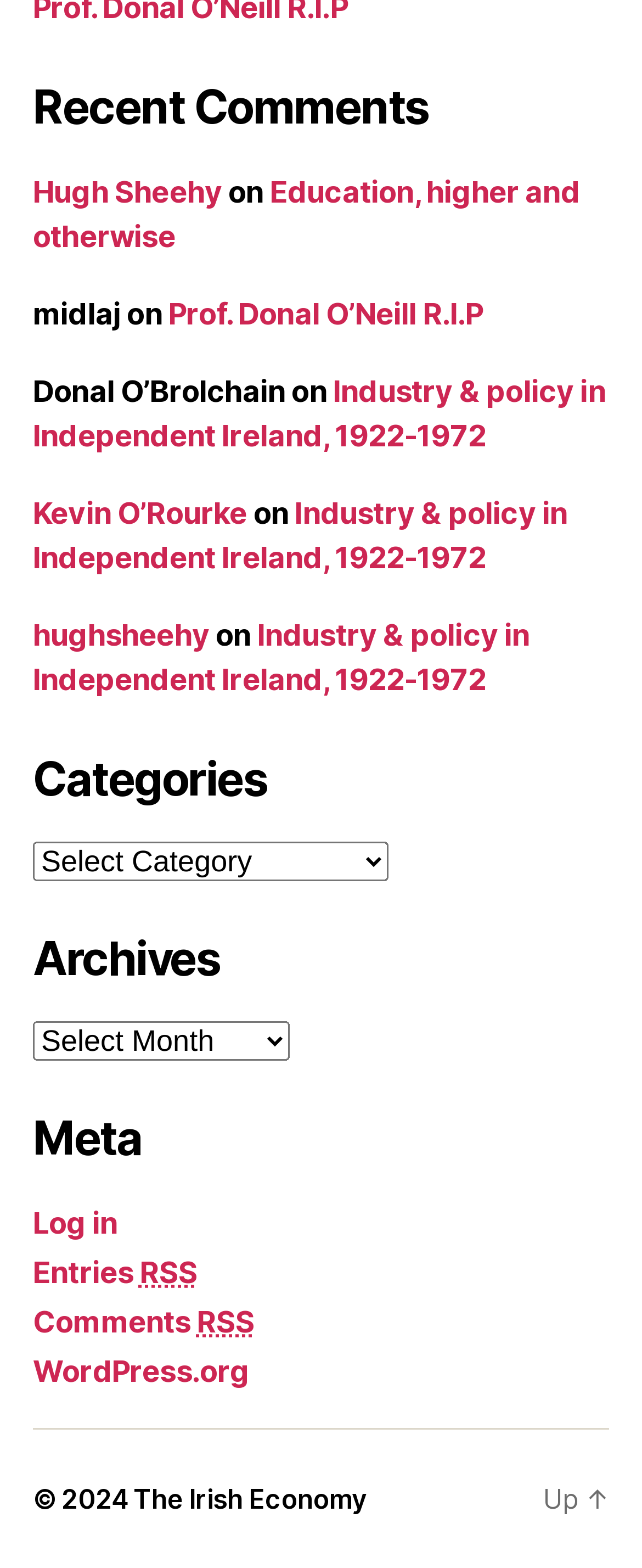Determine the bounding box coordinates of the region I should click to achieve the following instruction: "go to Hugh Sheehy's page". Ensure the bounding box coordinates are four float numbers between 0 and 1, i.e., [left, top, right, bottom].

[0.051, 0.111, 0.346, 0.134]